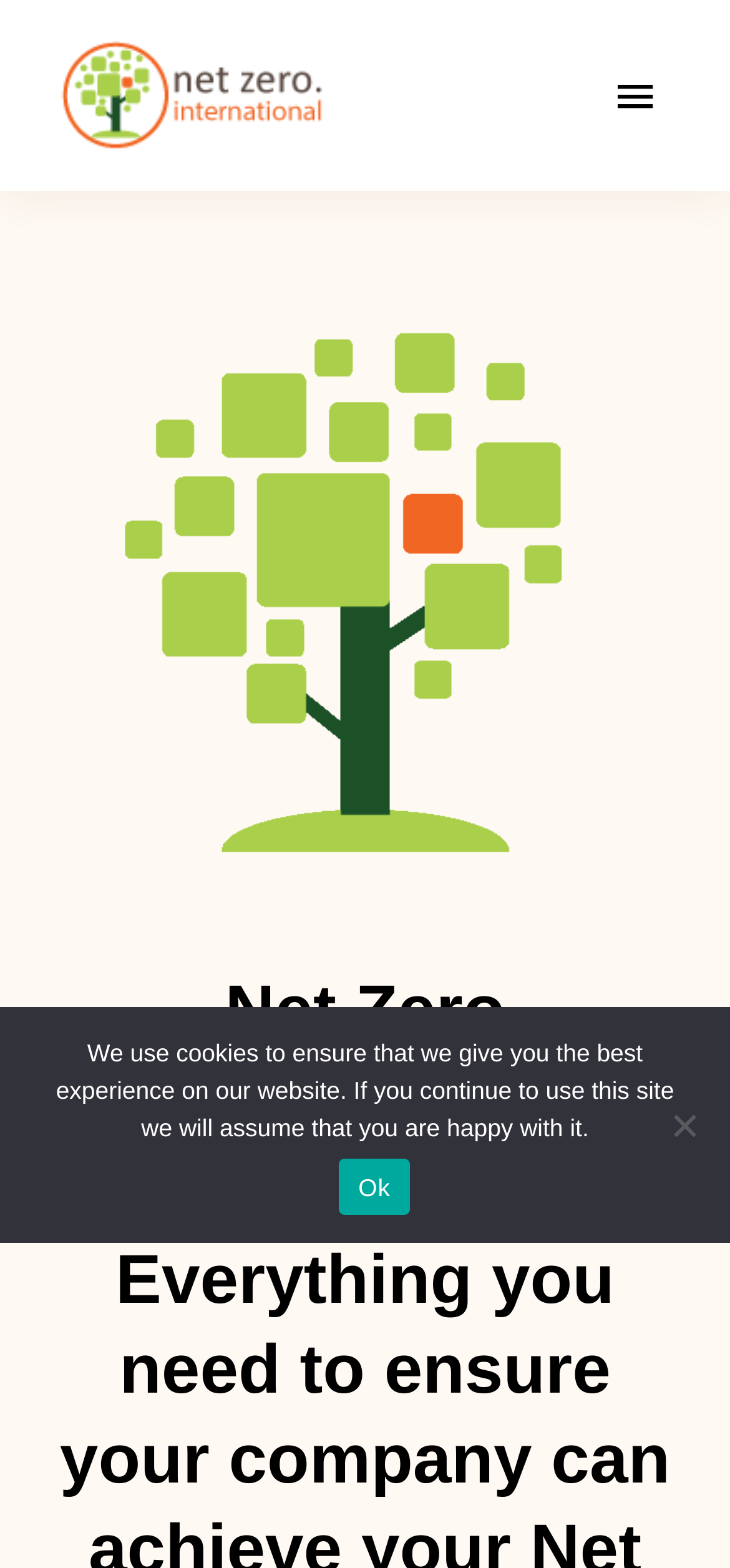What is the purpose of the button with the toggle icon?
Provide a detailed answer to the question, using the image to inform your response.

I examined the button element with the bounding box coordinates [0.788, 0.032, 0.954, 0.09] and found that it has the text 'Toggle Navigation' and an icon, indicating that it is used to toggle the navigation menu.